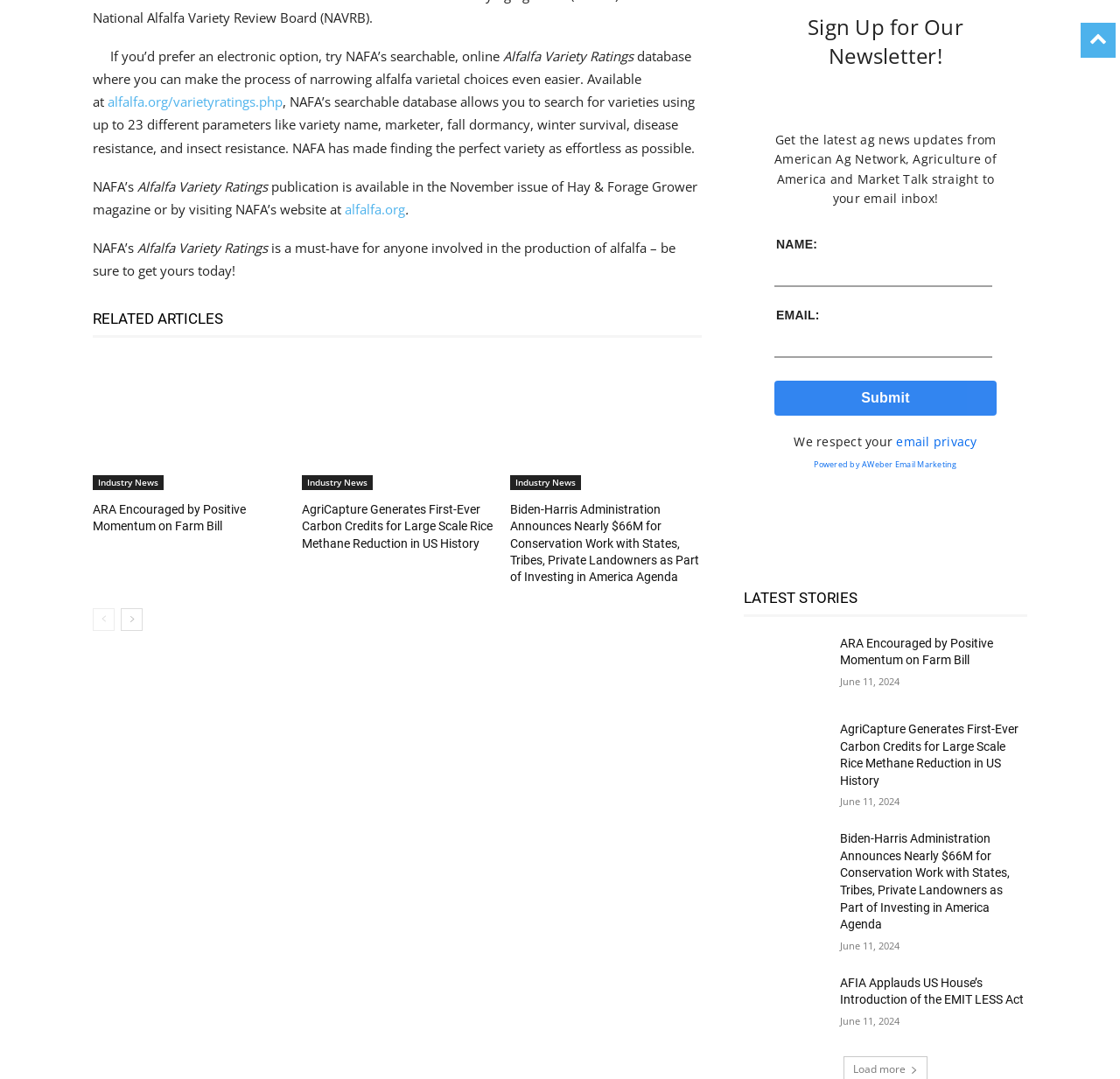Locate the bounding box coordinates of the clickable part needed for the task: "go to home page".

None